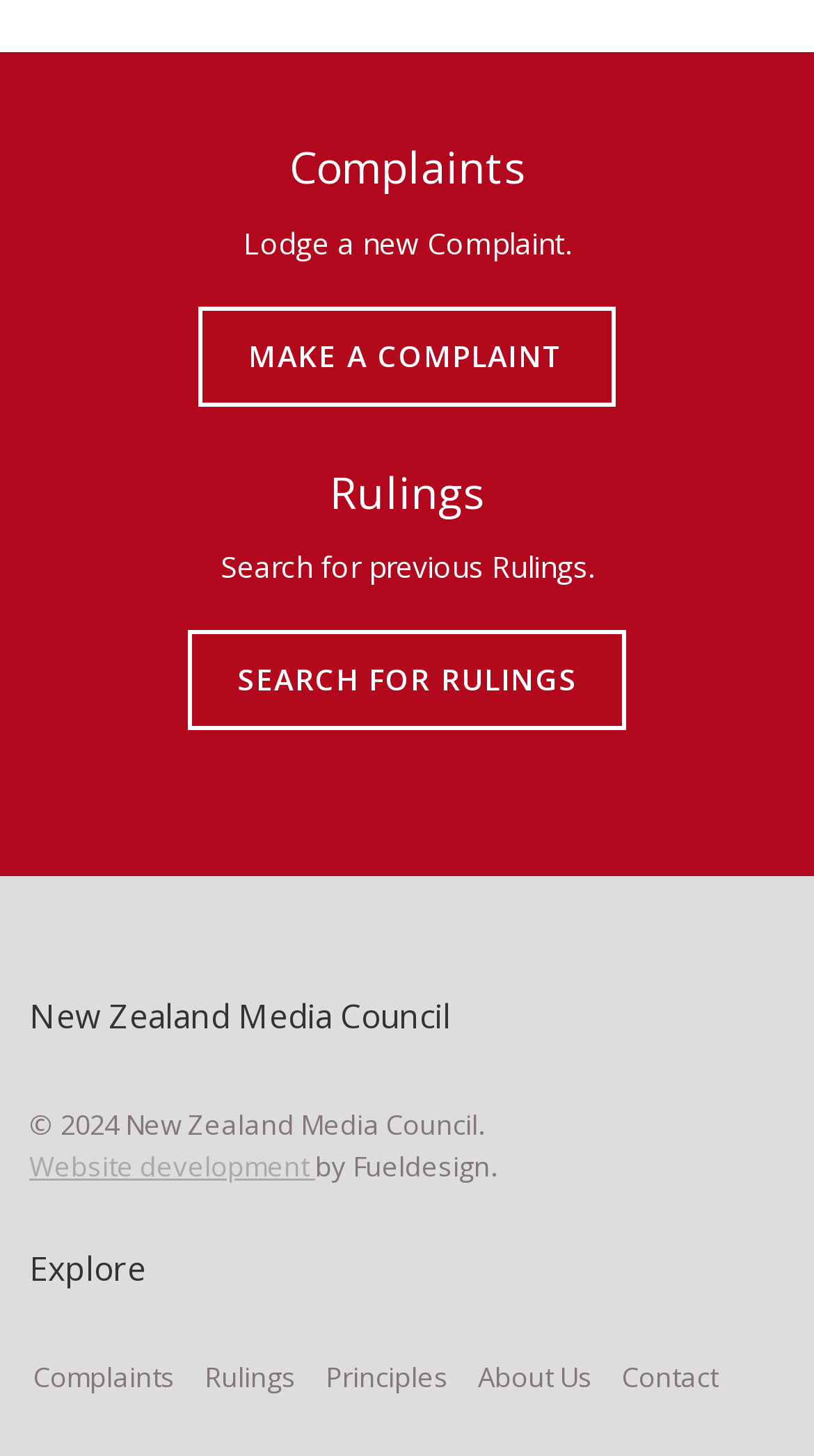How many sections are available on this website?
Based on the screenshot, provide a one-word or short-phrase response.

5